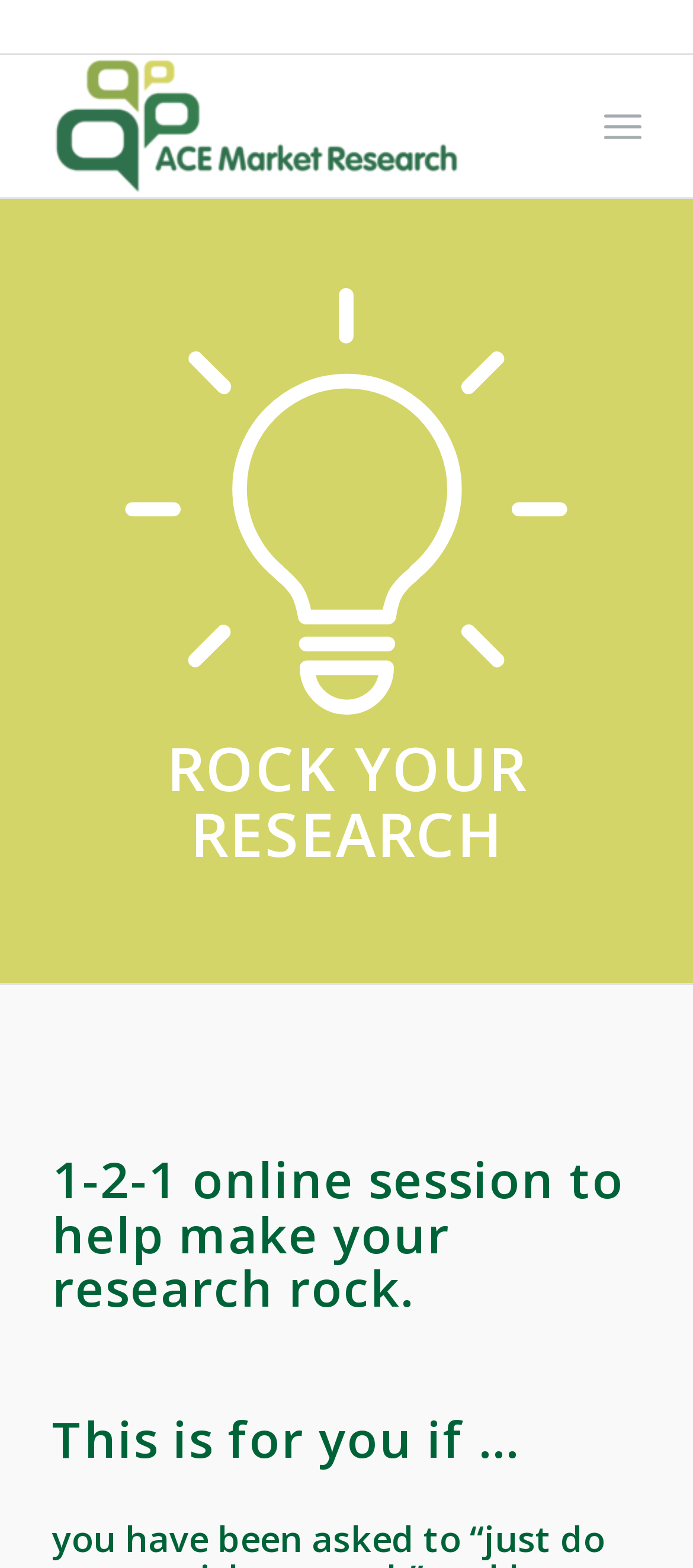Determine the bounding box coordinates for the HTML element described here: "Menu Menu".

[0.871, 0.053, 0.925, 0.108]